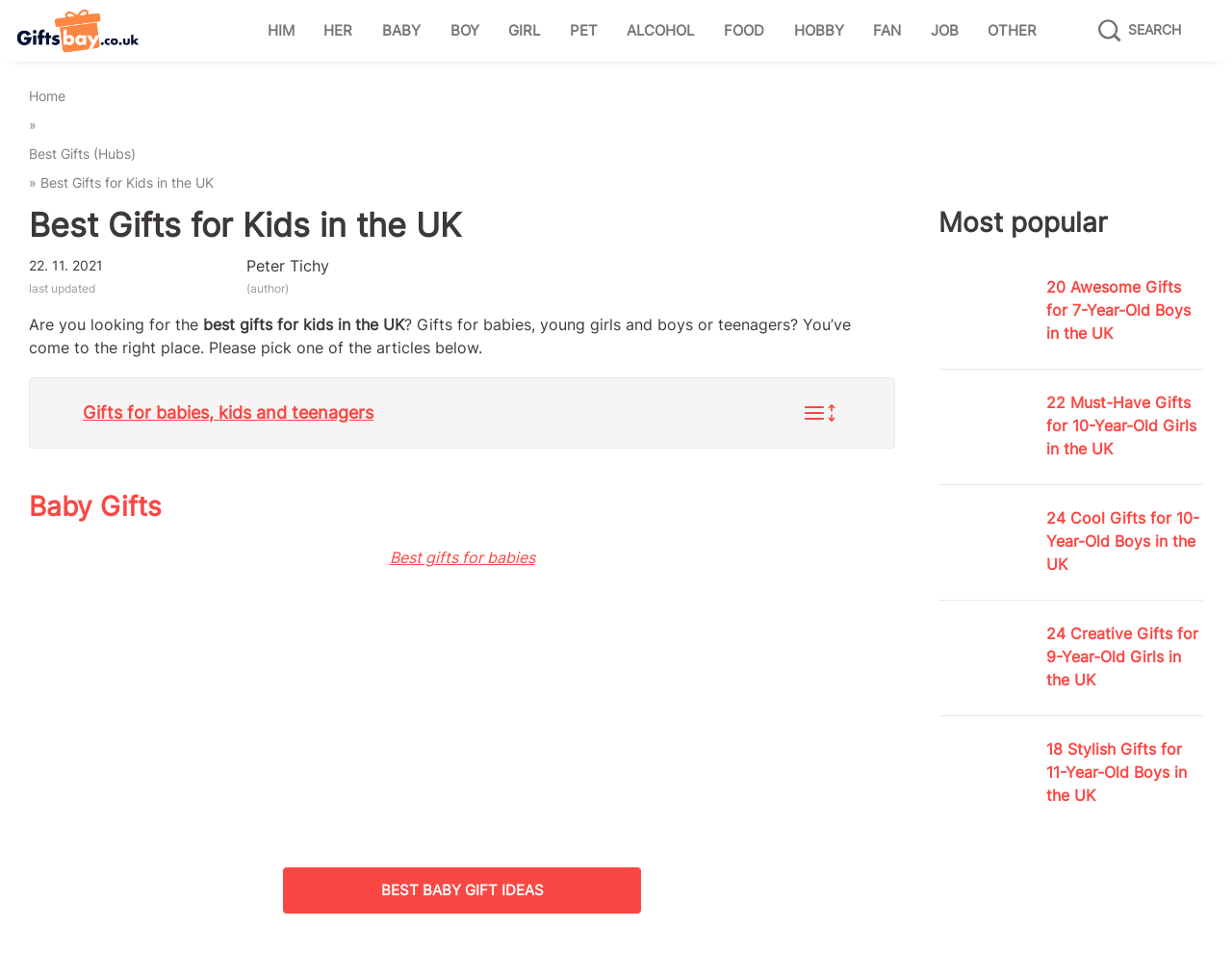Identify and provide the bounding box for the element described by: "parent_node: HIM title="Giftsbay.co.uk - homepage"".

[0.012, 0.008, 0.134, 0.057]